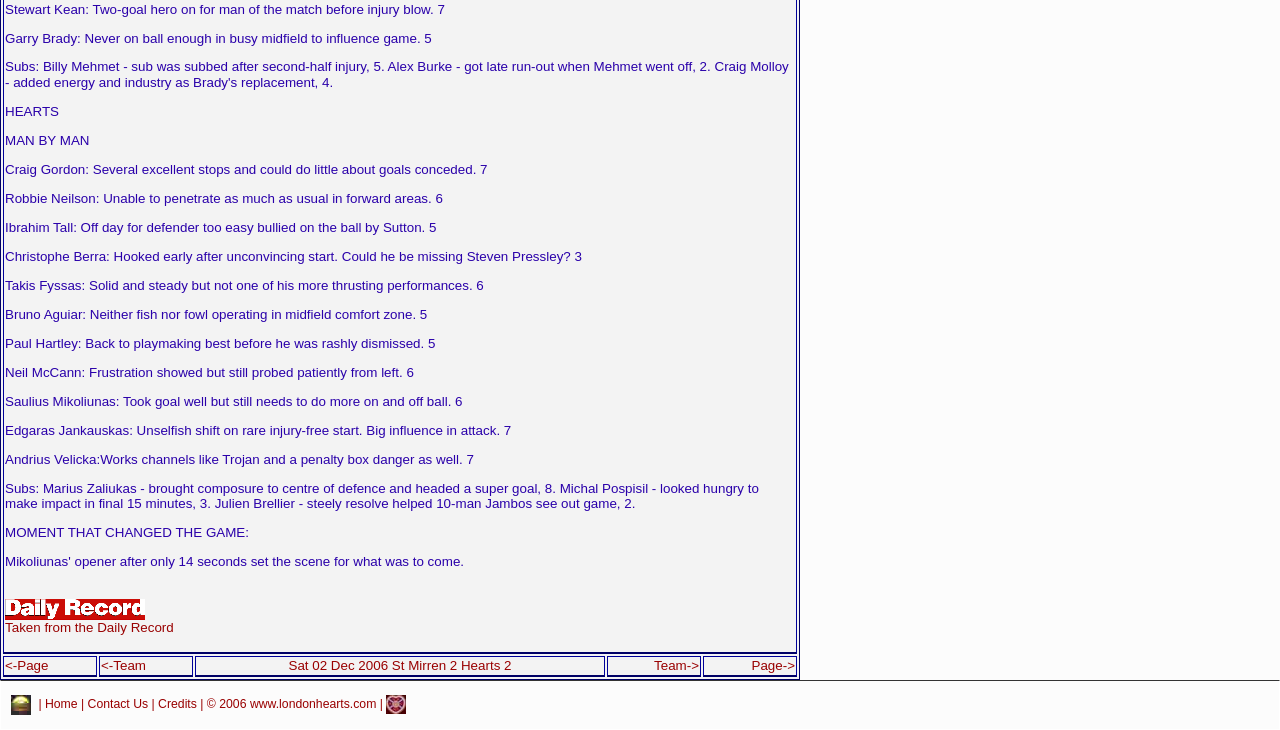What is the name of the opponent team?
Based on the visual, give a brief answer using one word or a short phrase.

St Mirren